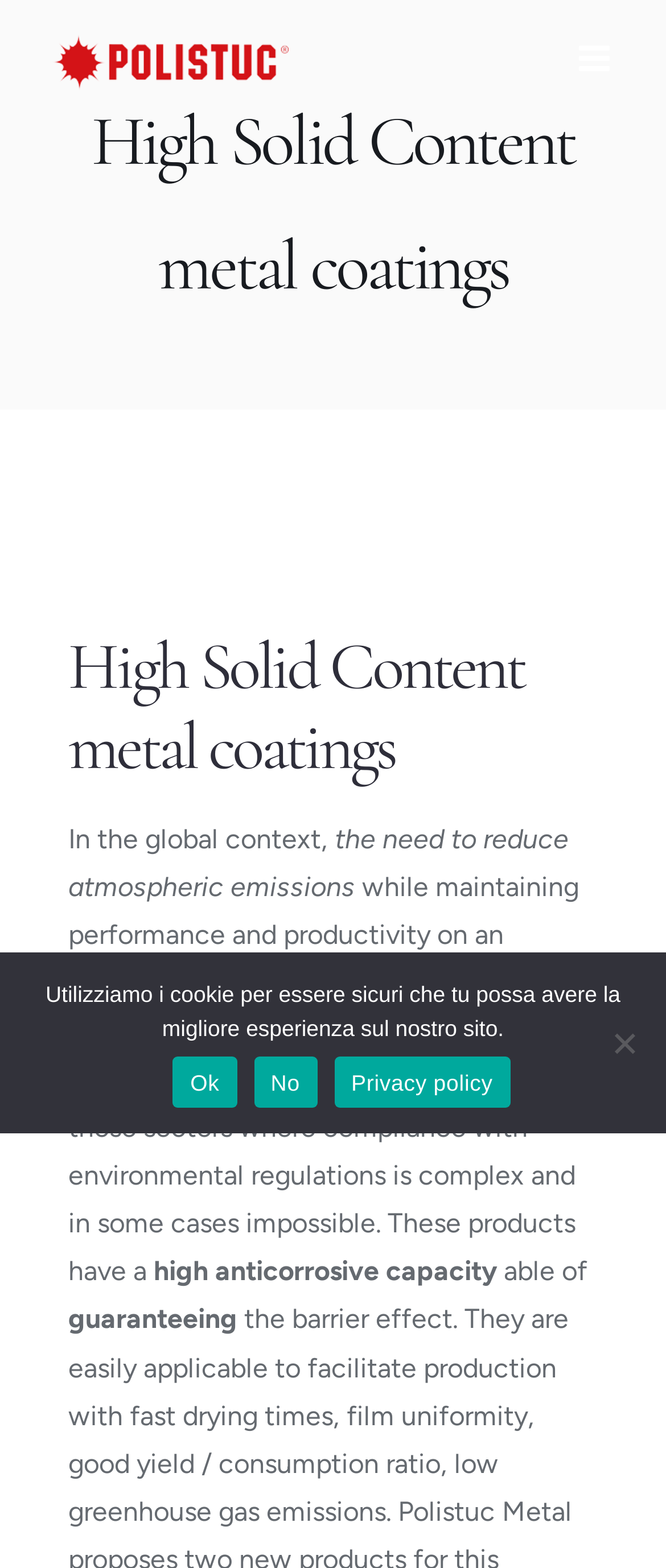Answer the question using only one word or a concise phrase: What is the purpose of High Solid Content technology?

To reduce atmospheric emissions